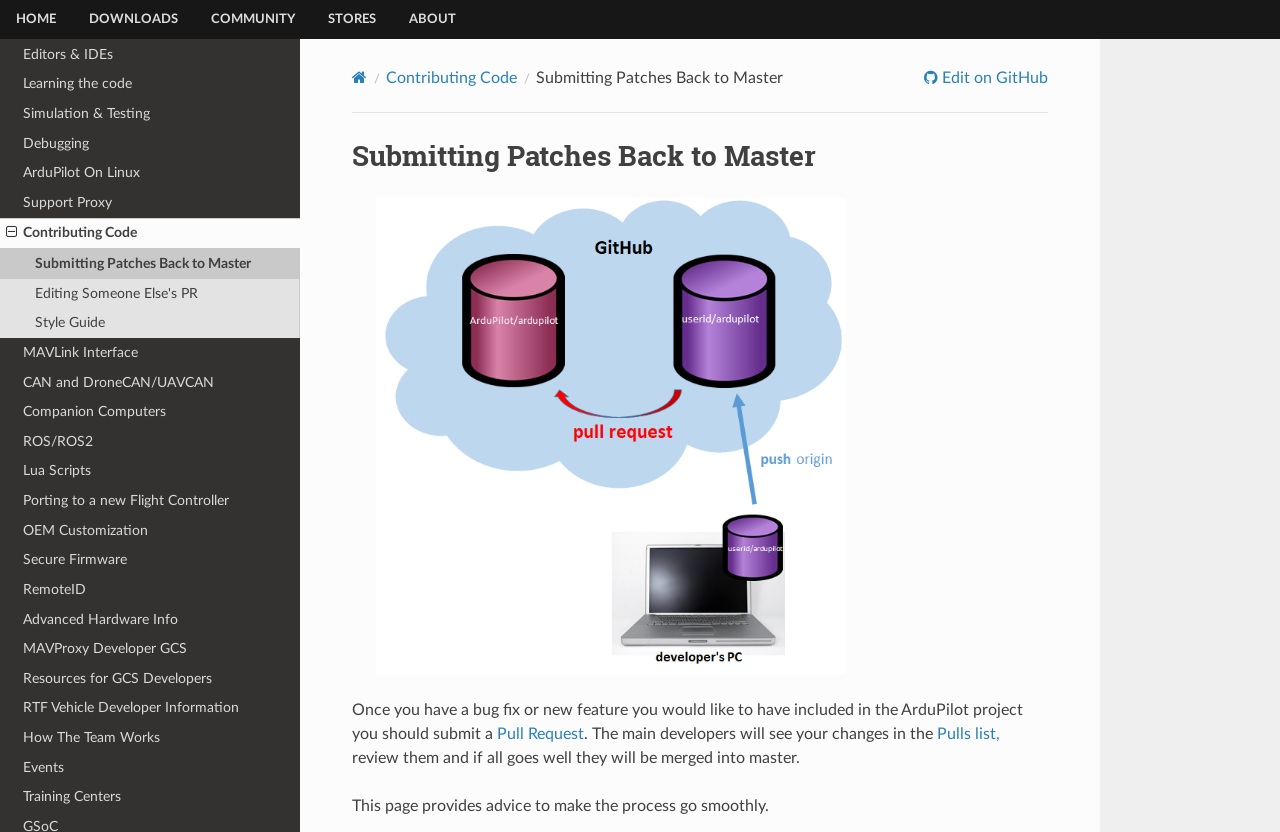Please determine the bounding box coordinates for the element that should be clicked to follow these instructions: "Click on the 'Edit on GitHub' link".

[0.722, 0.083, 0.819, 0.103]